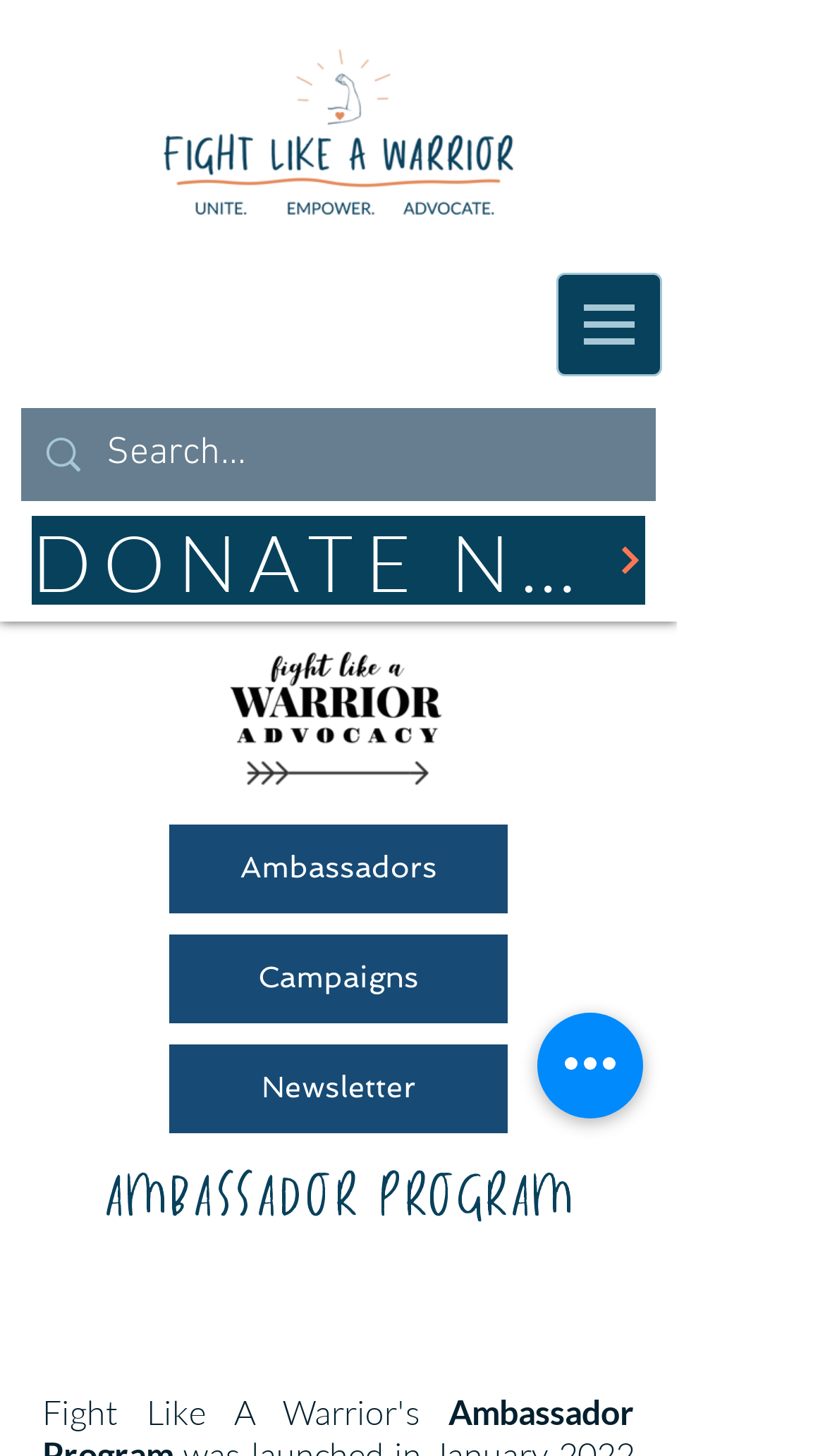Extract the bounding box coordinates for the described element: "Campaigns". The coordinates should be represented as four float numbers between 0 and 1: [left, top, right, bottom].

[0.205, 0.642, 0.615, 0.703]